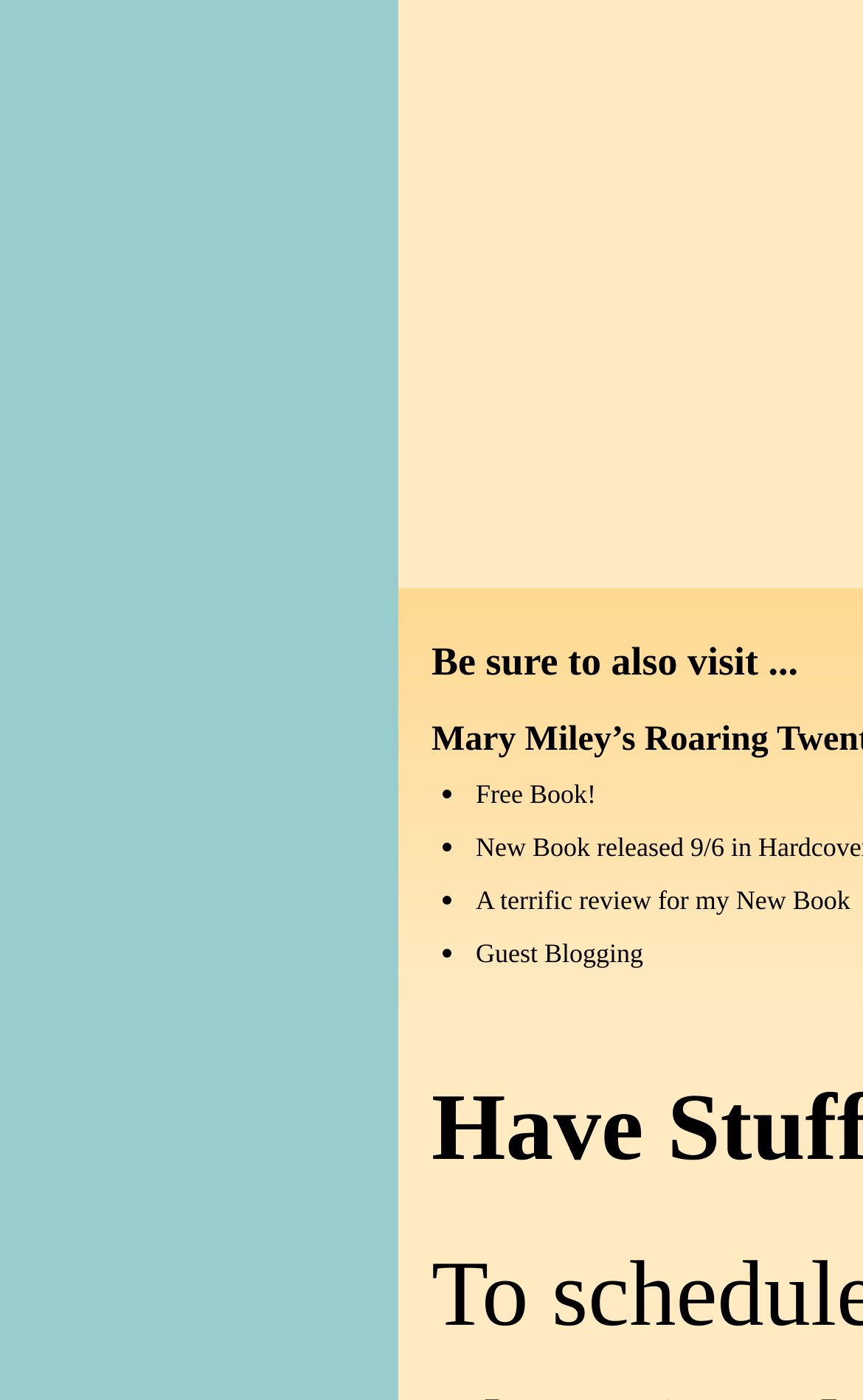Provide a brief response to the question below using a single word or phrase: 
What is the topic of the second link?

New Book